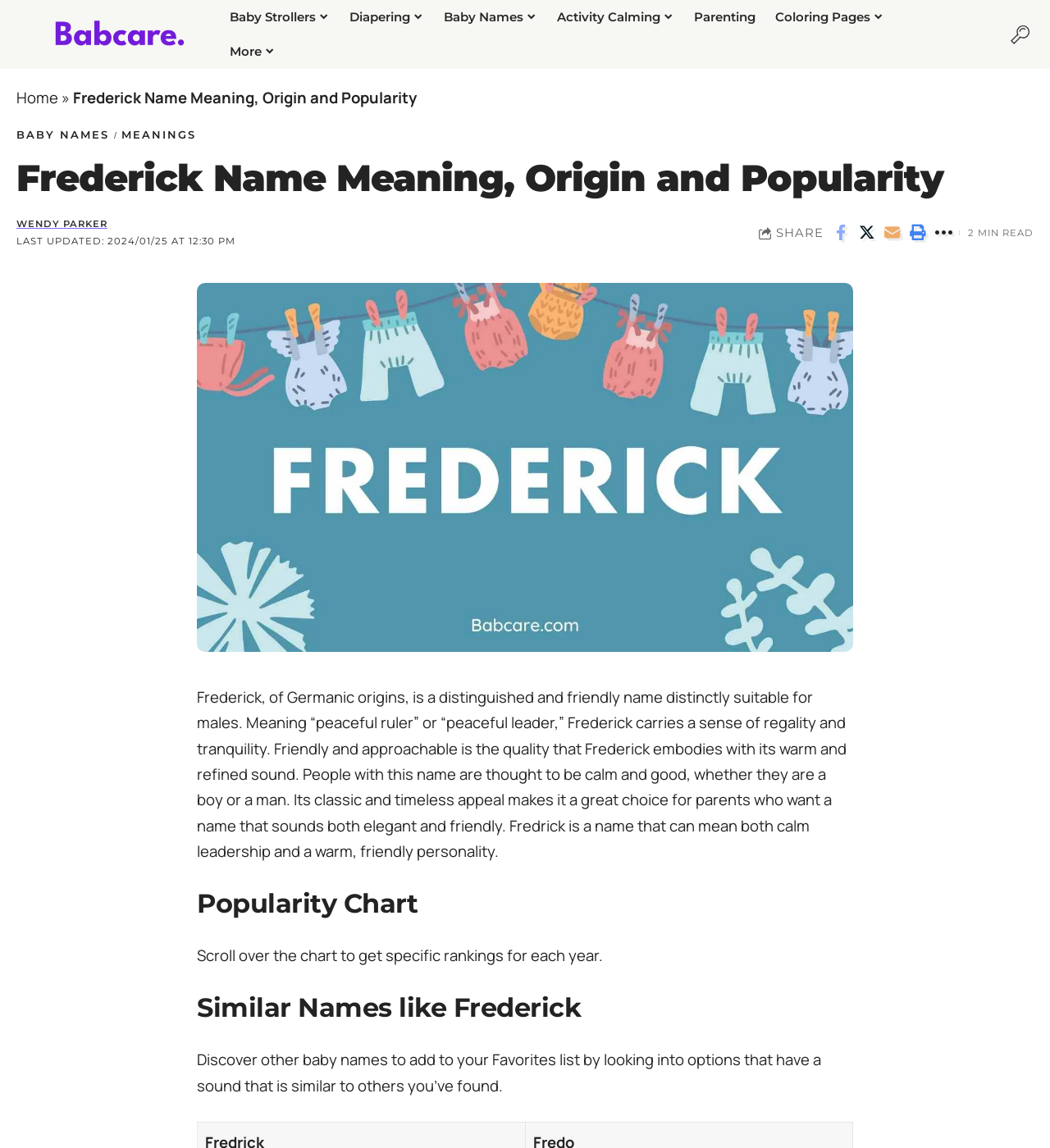What is the meaning of the name Frederick?
Using the picture, provide a one-word or short phrase answer.

peaceful leader